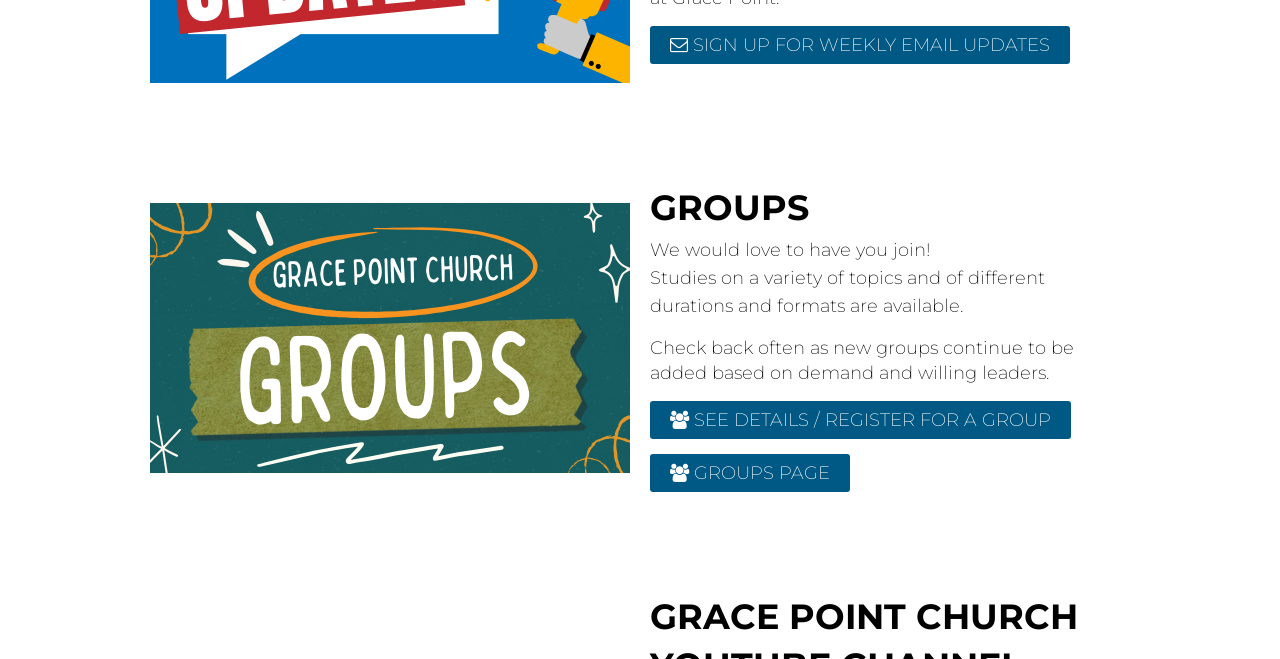What is the alternative way to access the groups page?
Using the image, respond with a single word or phrase.

GROUPS PAGE link